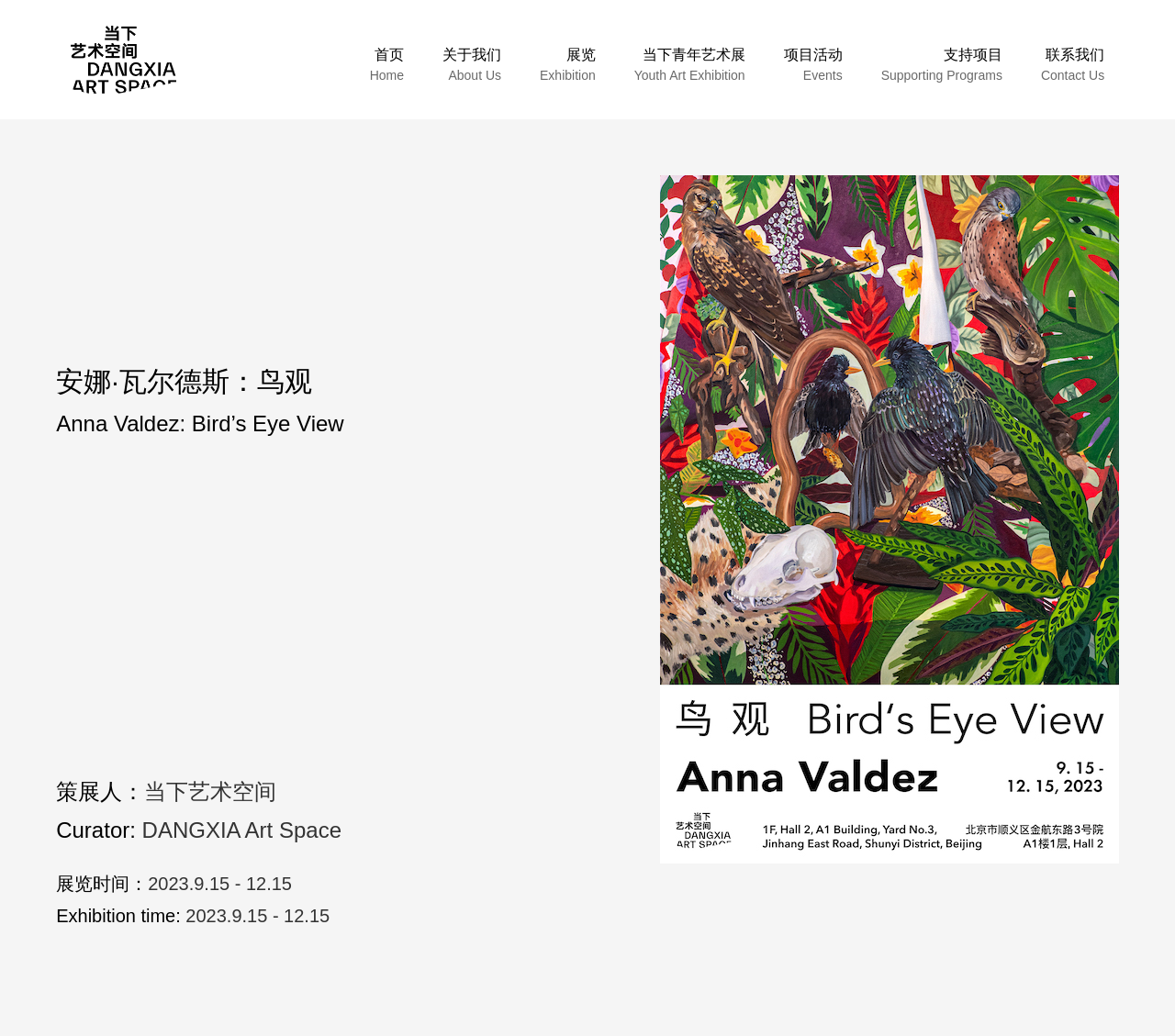Determine the bounding box coordinates for the UI element described. Format the coordinates as (top-left x, top-left y, bottom-right x, bottom-right y) and ensure all values are between 0 and 1. Element description: 当下青年艺术展 Youth Art Exhibition

[0.523, 0.042, 0.651, 0.082]